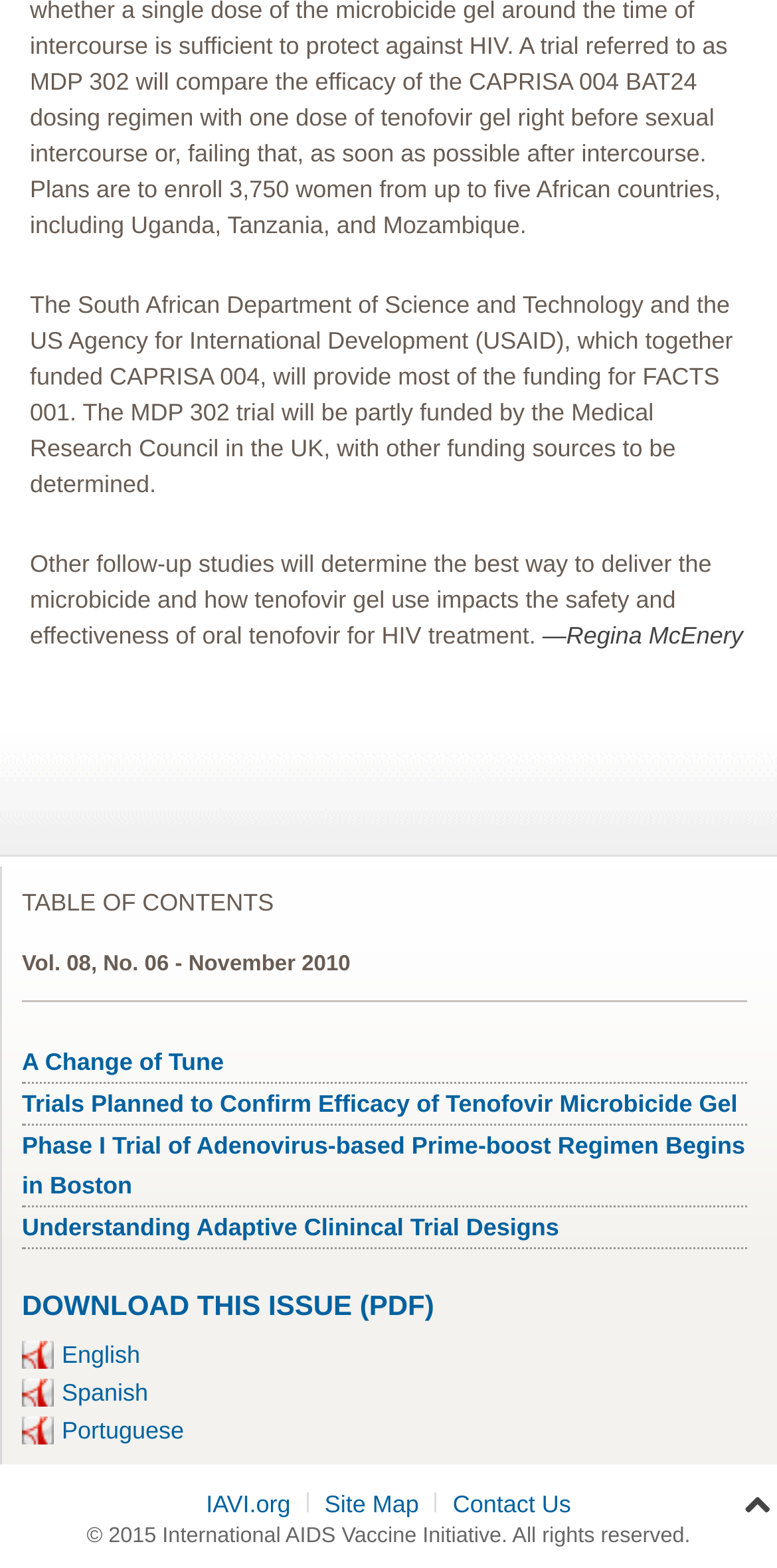With reference to the image, please provide a detailed answer to the following question: What is the name of the organization behind this webpage?

The webpage provides a link to 'IAVI.org' and displays a copyright notice mentioning the 'International AIDS Vaccine Initiative', indicating that this is the organization behind the webpage.